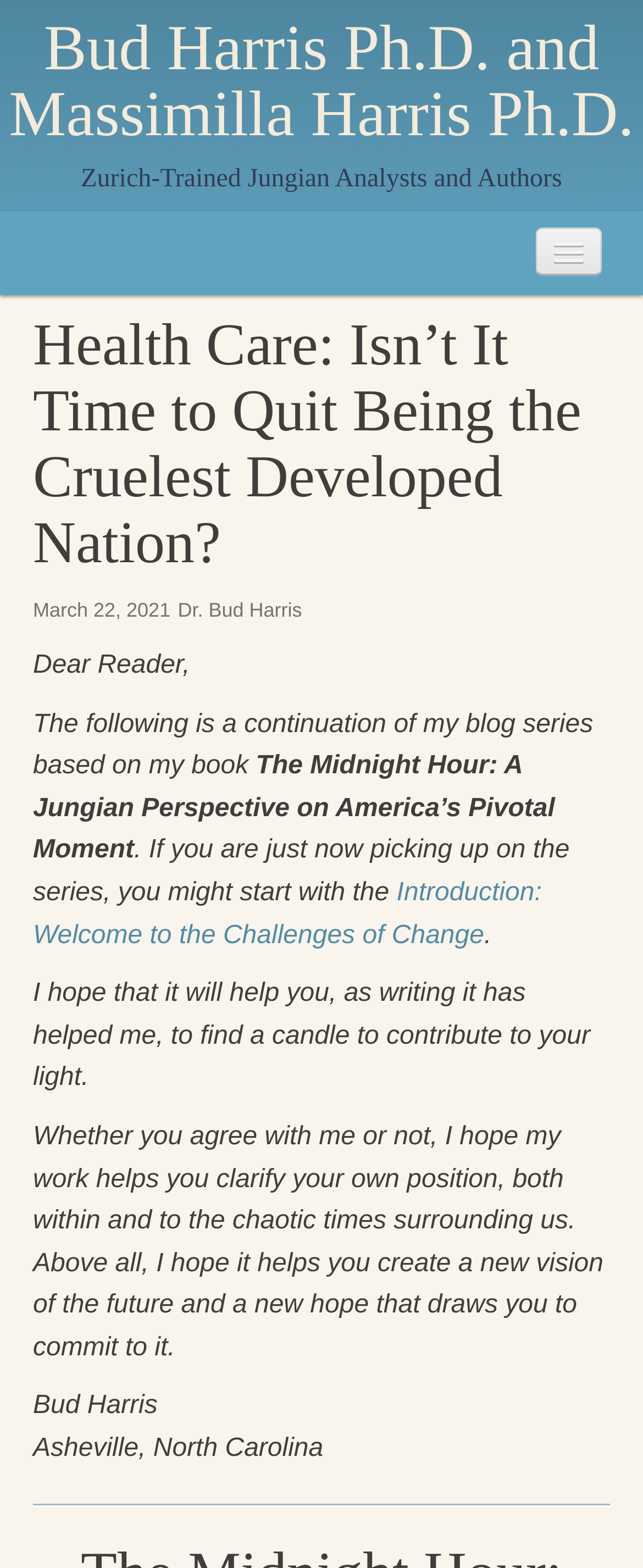Show the bounding box coordinates for the element that needs to be clicked to execute the following instruction: "Click on the 'Home' link". Provide the coordinates in the form of four float numbers between 0 and 1, i.e., [left, top, right, bottom].

[0.051, 0.175, 0.949, 0.217]